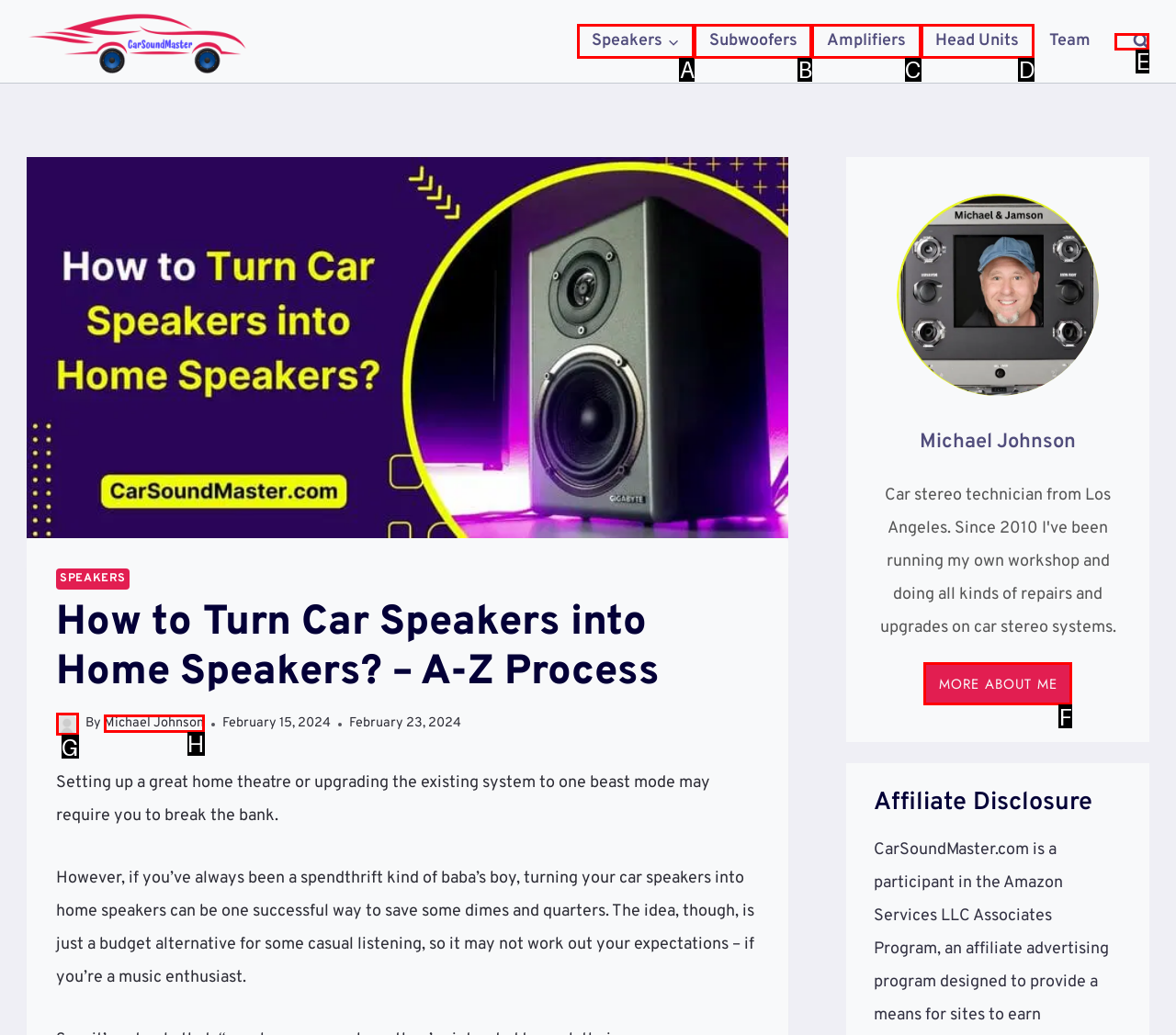Point out the UI element to be clicked for this instruction: View the search form. Provide the answer as the letter of the chosen element.

E